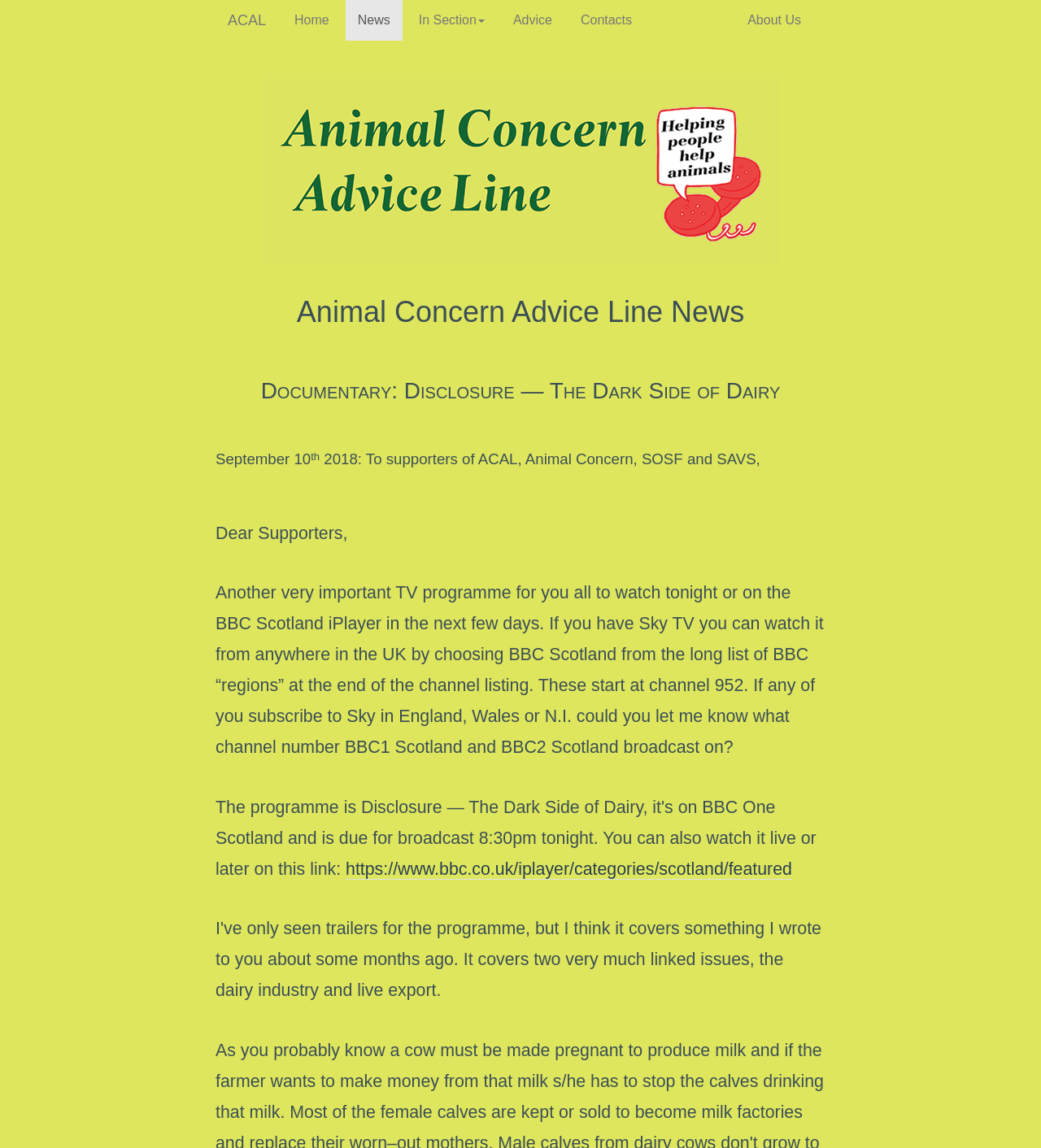Using the element description: "Home", determine the bounding box coordinates. The coordinates should be in the format [left, top, right, bottom], with values between 0 and 1.

[0.271, 0.0, 0.328, 0.035]